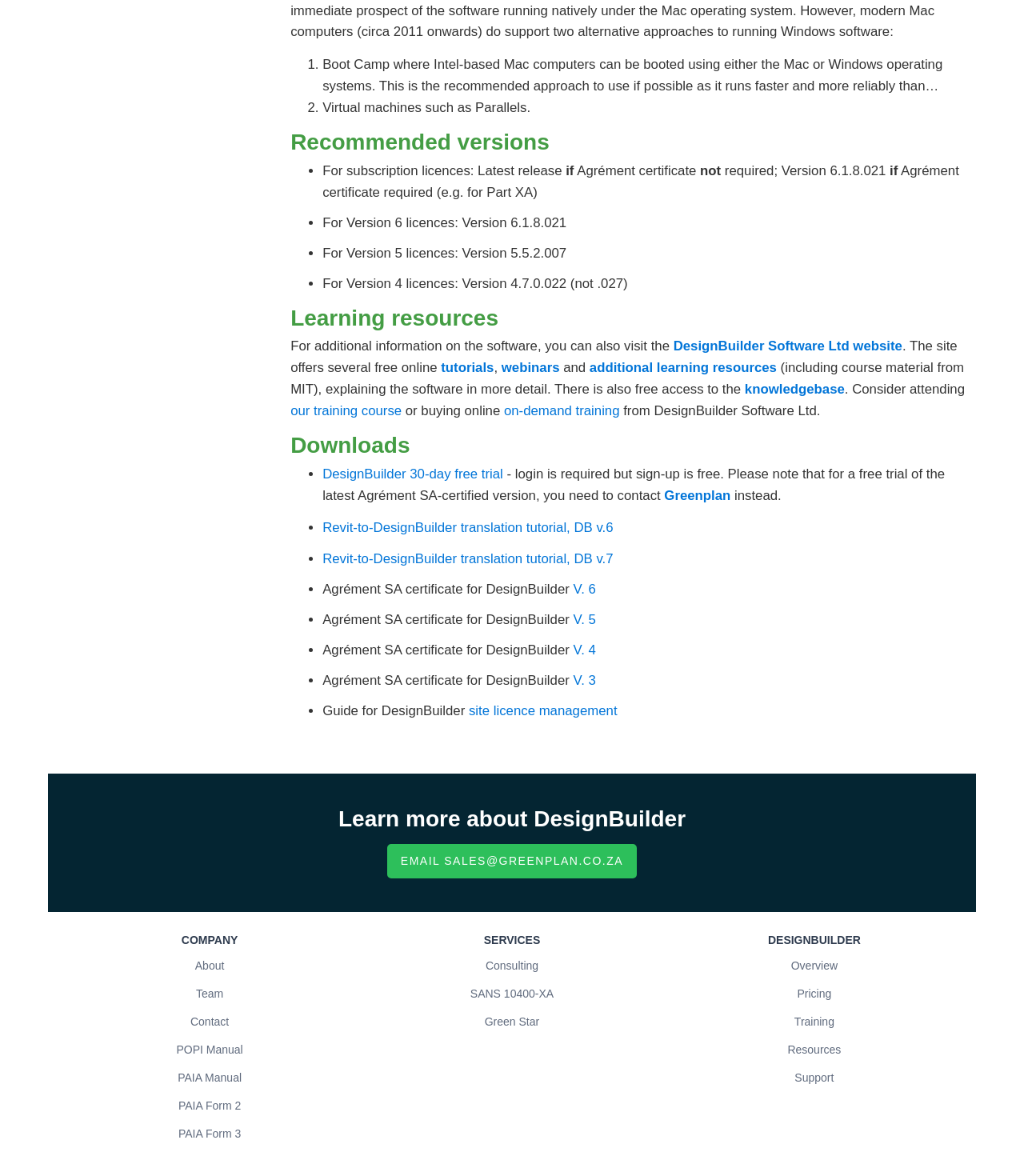Show the bounding box coordinates of the element that should be clicked to complete the task: "Contact sales via EMAIL SALES@GREENPLAN.CO.ZA".

[0.378, 0.717, 0.622, 0.747]